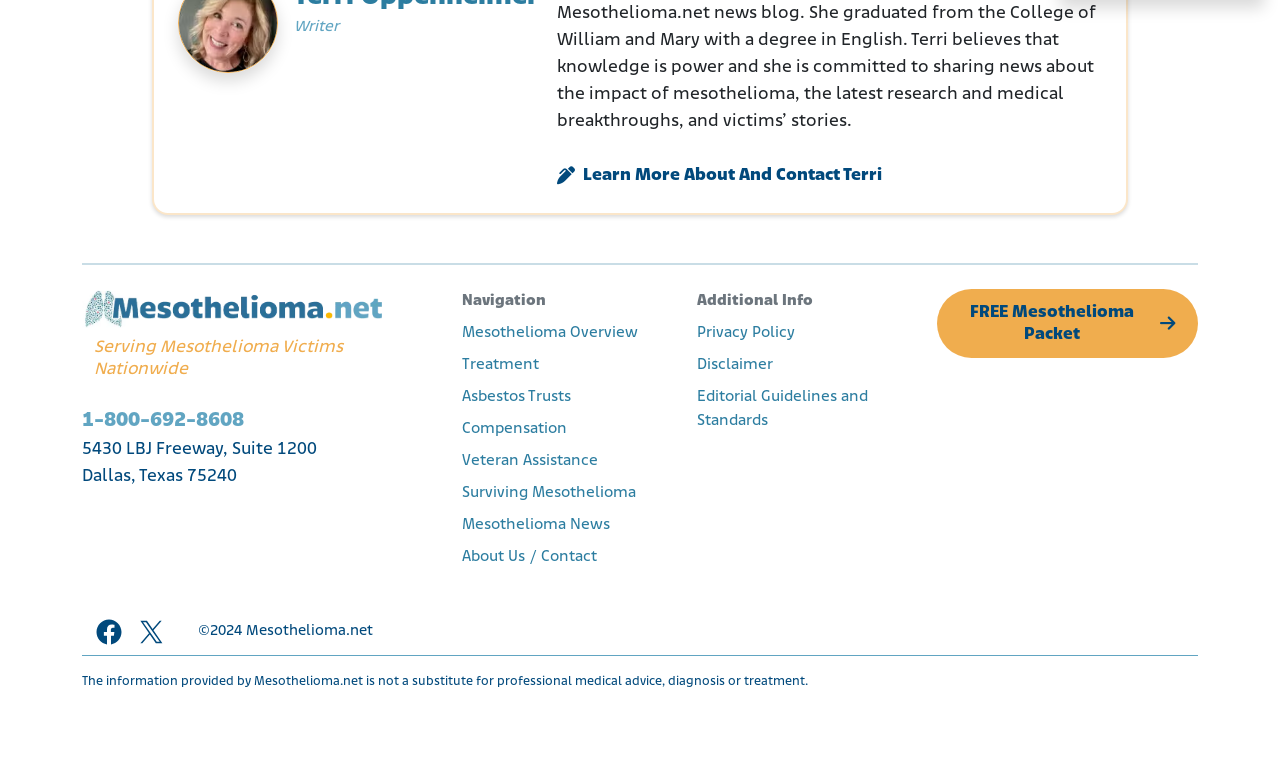Identify the bounding box for the element characterized by the following description: "Compensation".

[0.361, 0.544, 0.443, 0.564]